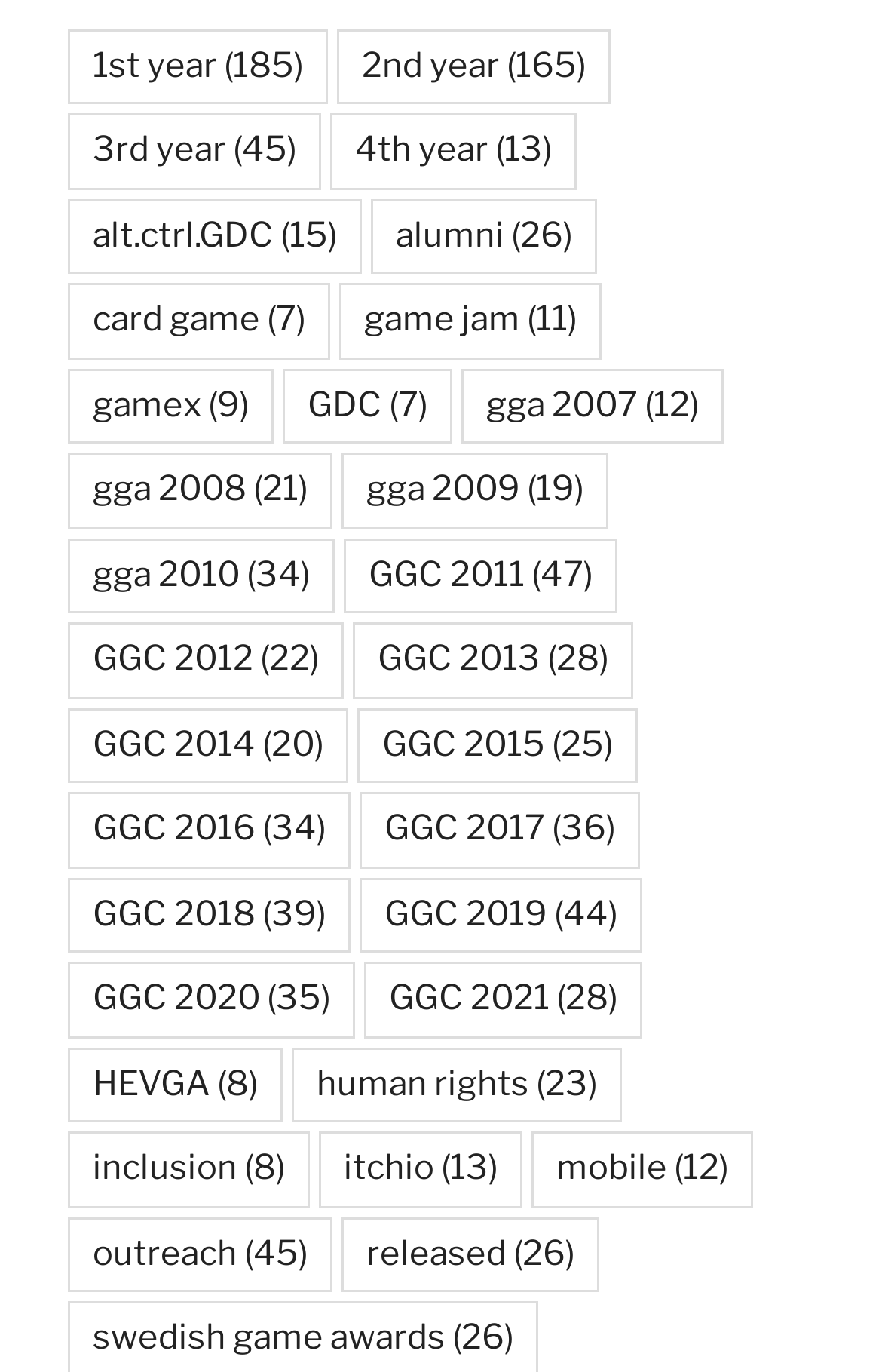Using the description "outreach (45)", locate and provide the bounding box of the UI element.

[0.077, 0.887, 0.377, 0.942]